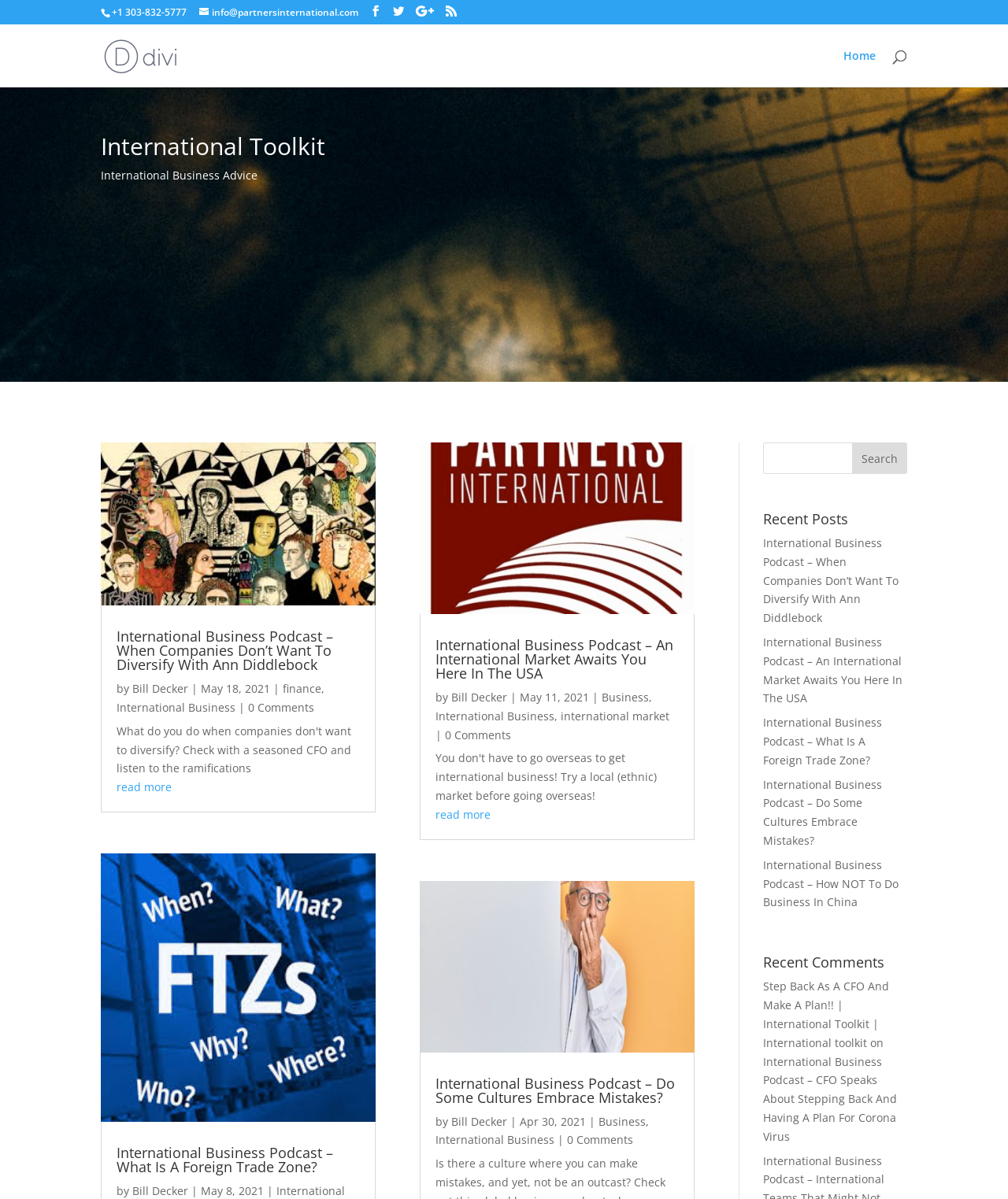Please give the bounding box coordinates of the area that should be clicked to fulfill the following instruction: "read more about 'International Business Podcast – When Companies Don’t Want To Diversify With Ann Diddlebock'". The coordinates should be in the format of four float numbers from 0 to 1, i.e., [left, top, right, bottom].

[0.116, 0.65, 0.17, 0.663]